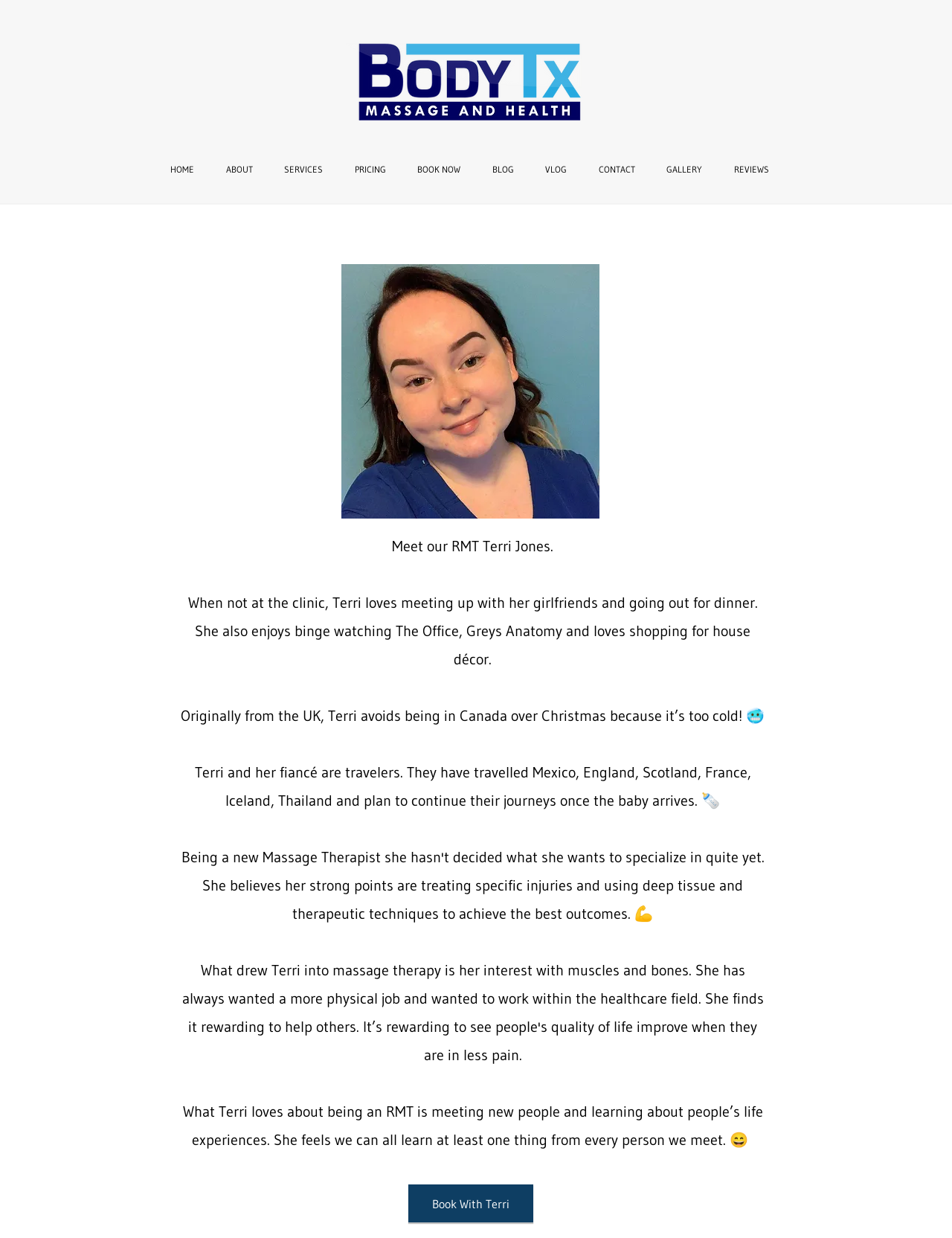Pinpoint the bounding box coordinates of the area that must be clicked to complete this instruction: "View Terri's blog".

[0.5, 0.128, 0.556, 0.146]